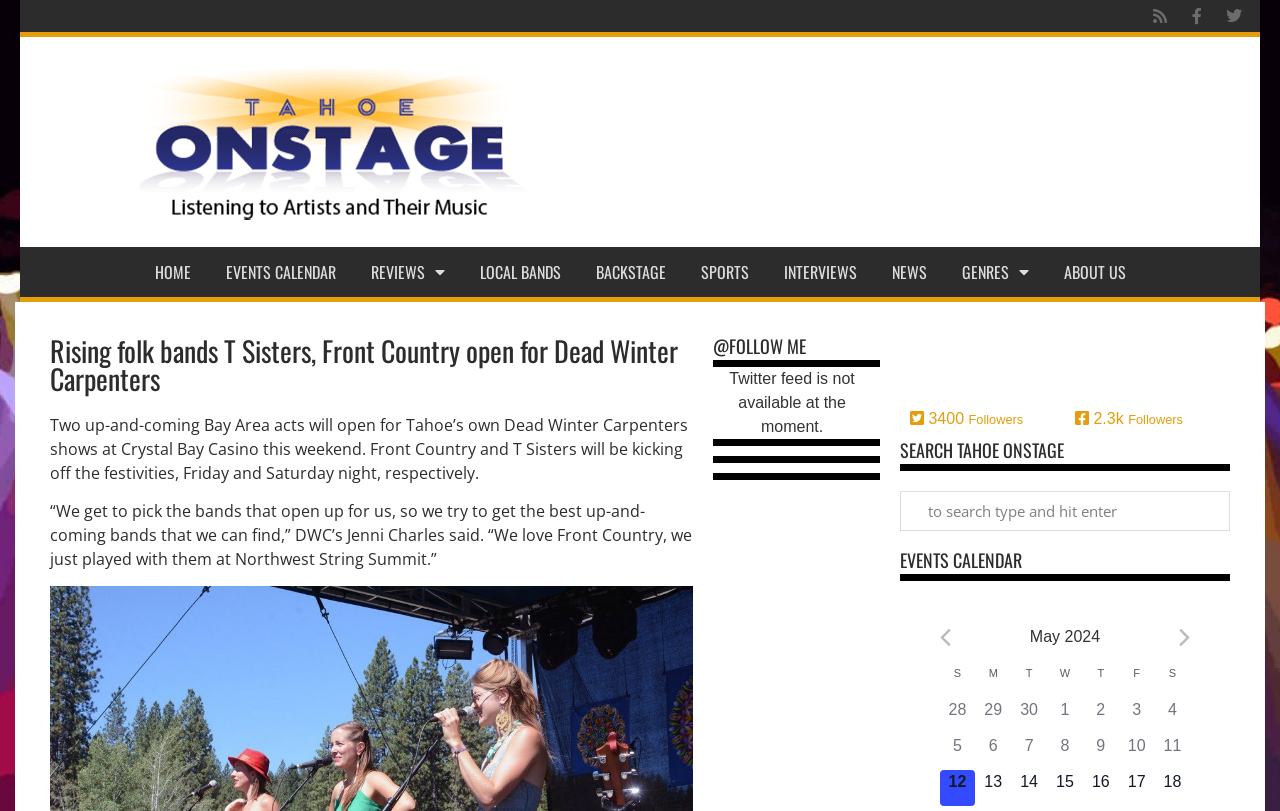Please identify the bounding box coordinates of the area that needs to be clicked to fulfill the following instruction: "Click on the Previous month link."

[0.734, 0.775, 0.743, 0.798]